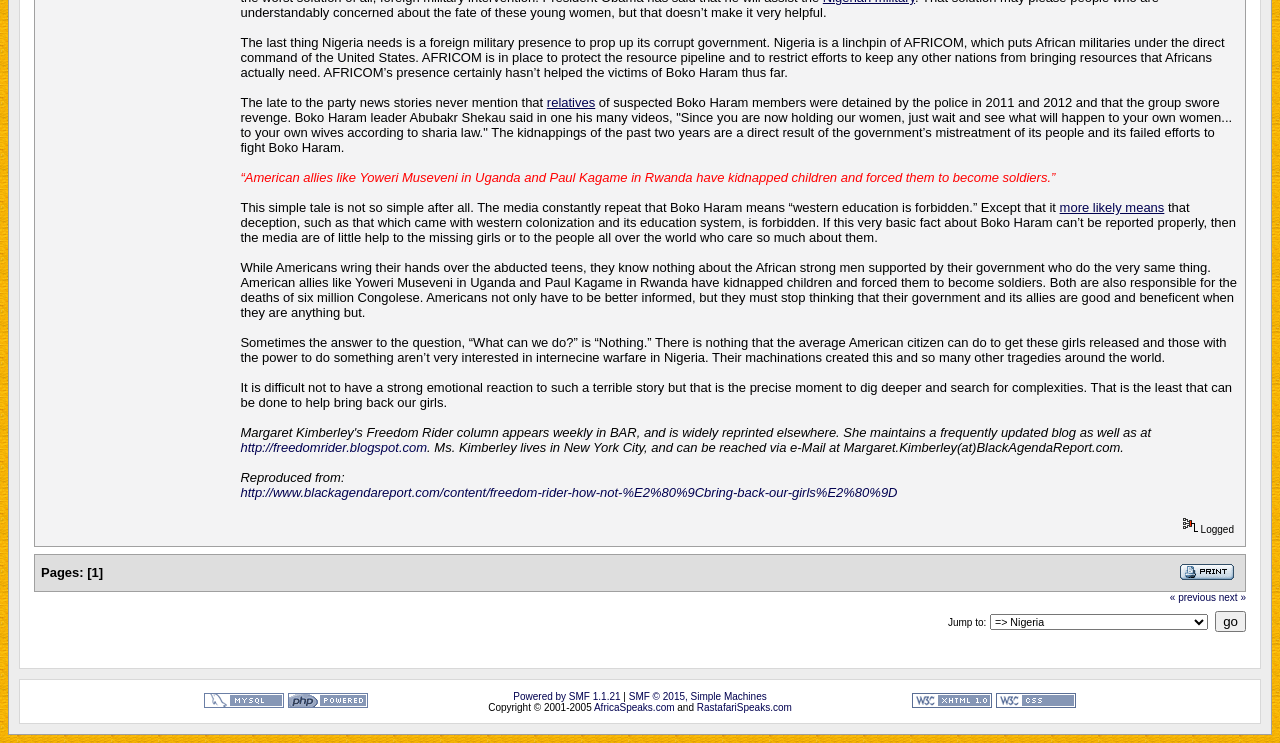Given the element description RastafariSpeaks.com, predict the bounding box coordinates for the UI element in the webpage screenshot. The format should be (top-left x, top-left y, bottom-right x, bottom-right y), and the values should be between 0 and 1.

[0.544, 0.945, 0.619, 0.959]